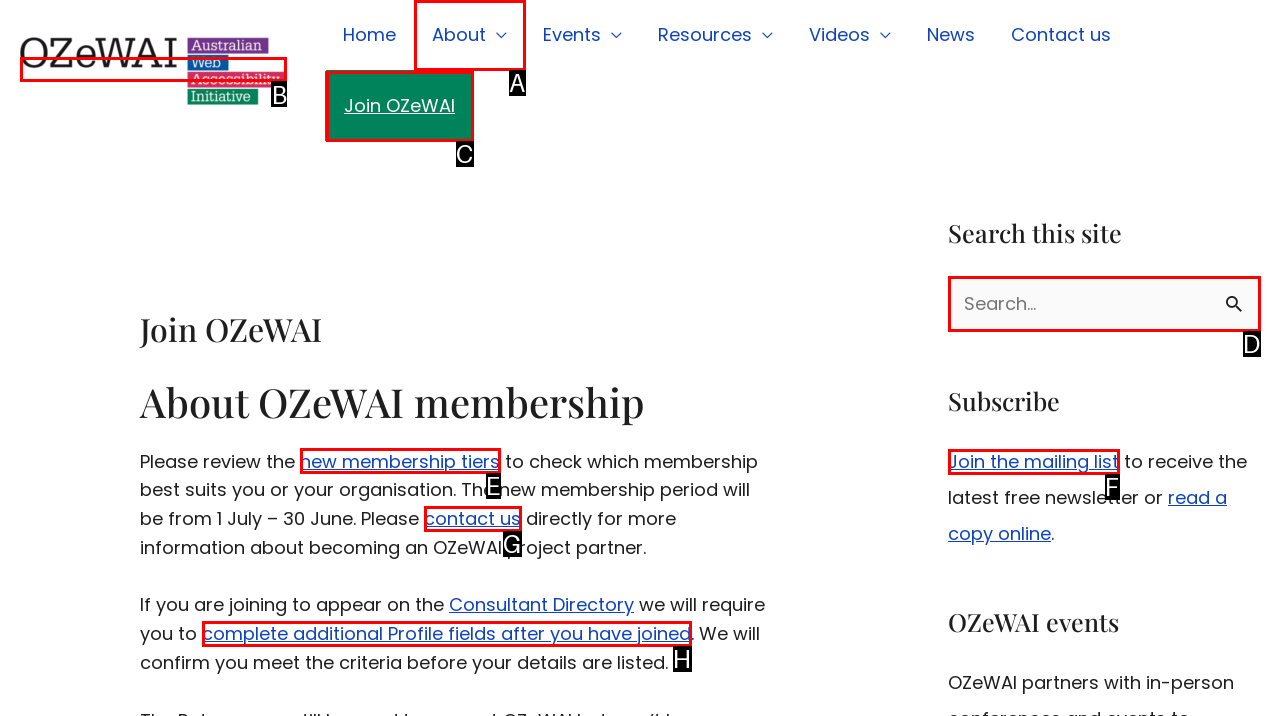Indicate which red-bounded element should be clicked to perform the task: Click the OZeWAI.org logo Answer with the letter of the correct option.

B